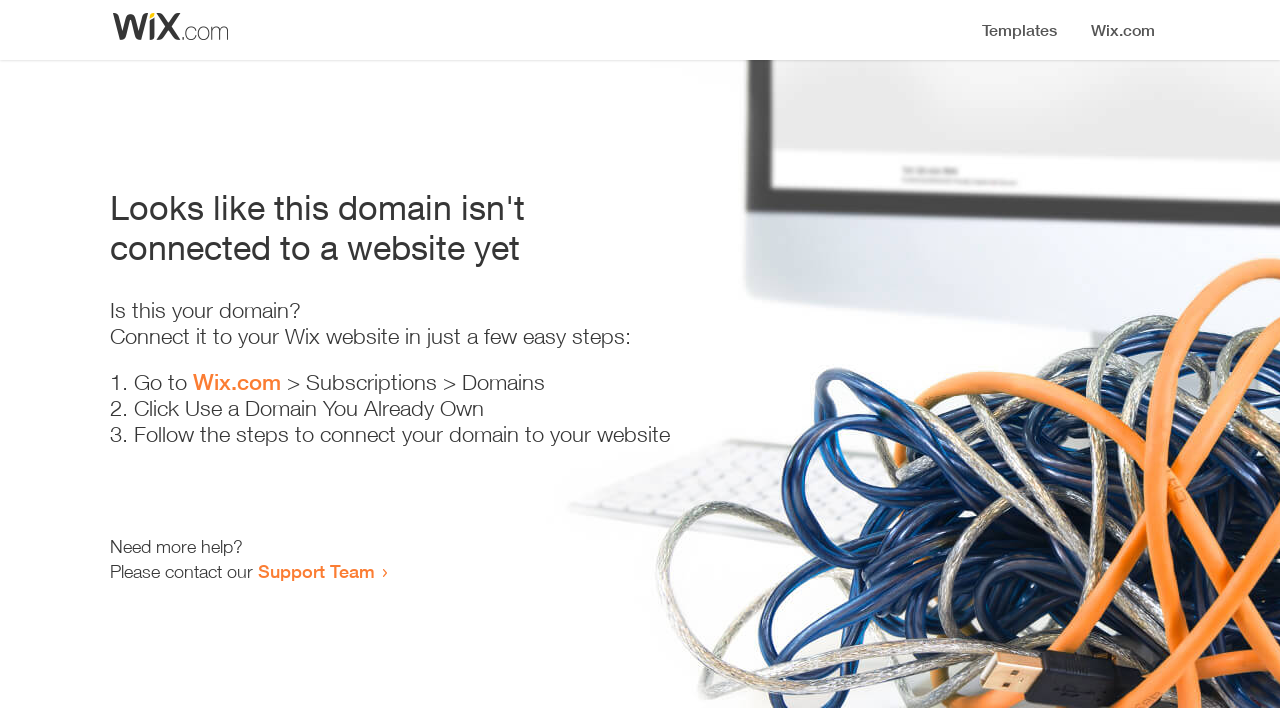How many steps are required to connect the domain?
Please respond to the question with a detailed and informative answer.

The webpage provides a list of steps to connect the domain, and there are three list markers '1.', '2.', and '3.' indicating that three steps are required.